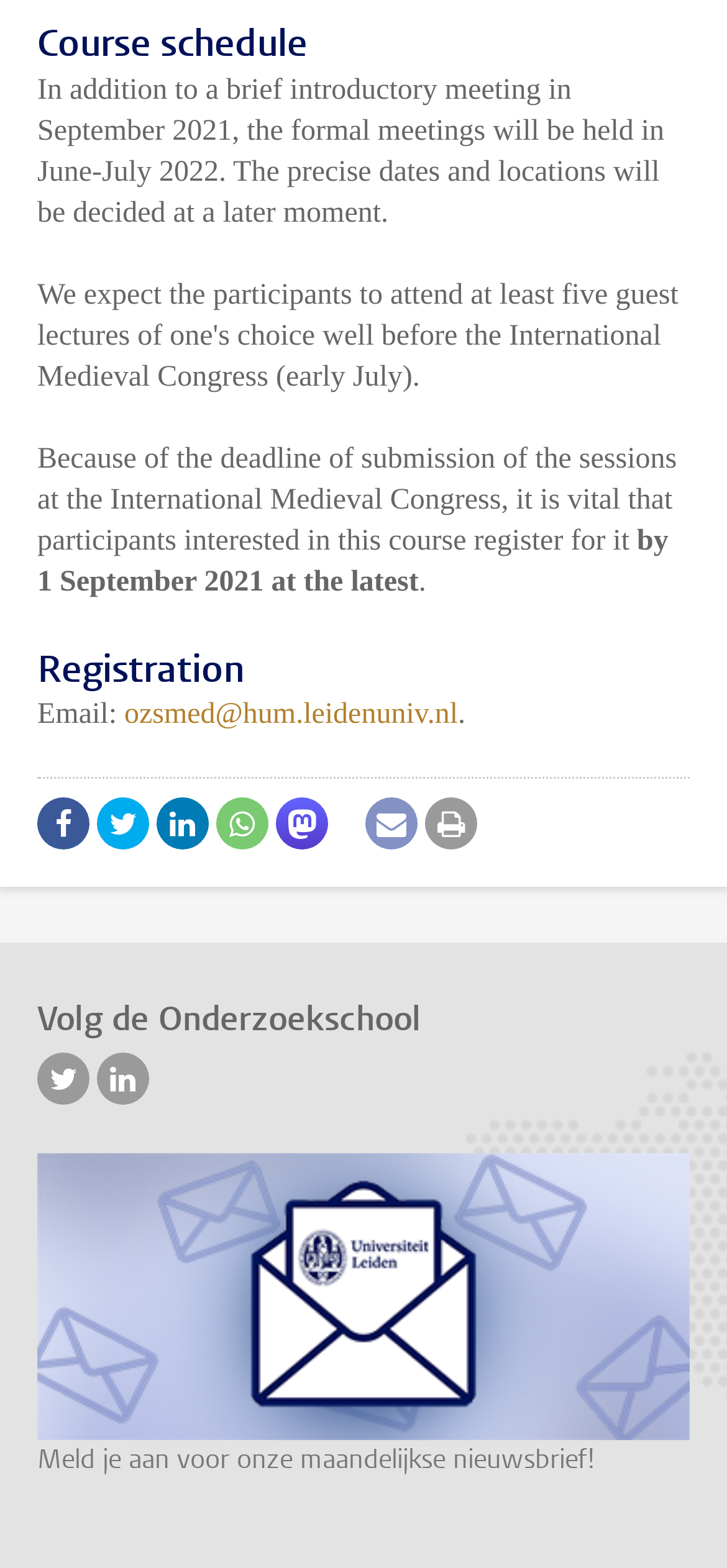Determine the bounding box coordinates of the clickable element to achieve the following action: 'Click the registration heading'. Provide the coordinates as four float values between 0 and 1, formatted as [left, top, right, bottom].

[0.051, 0.41, 0.949, 0.443]